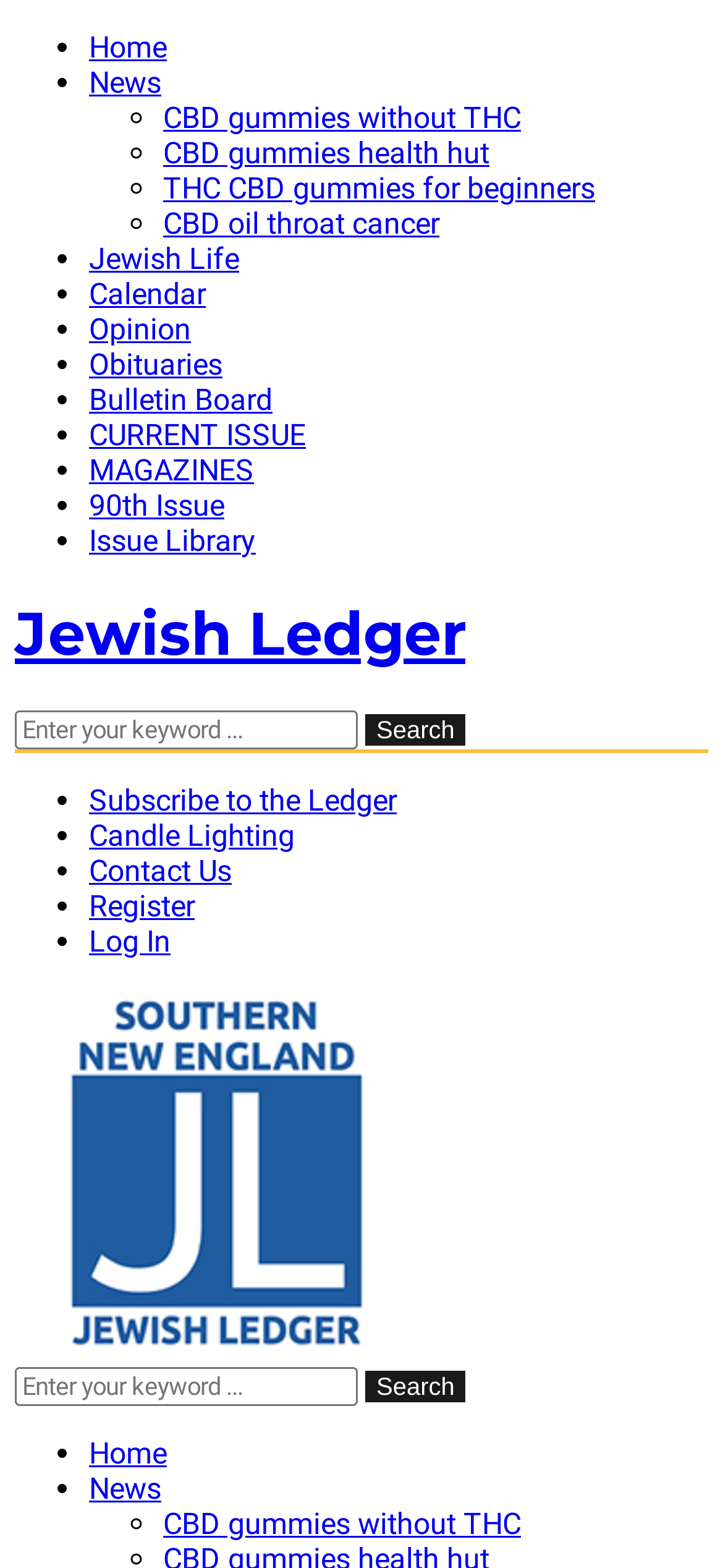Locate the bounding box coordinates of the element that needs to be clicked to carry out the instruction: "Read about CBD gummies without THC". The coordinates should be given as four float numbers ranging from 0 to 1, i.e., [left, top, right, bottom].

[0.226, 0.064, 0.721, 0.086]